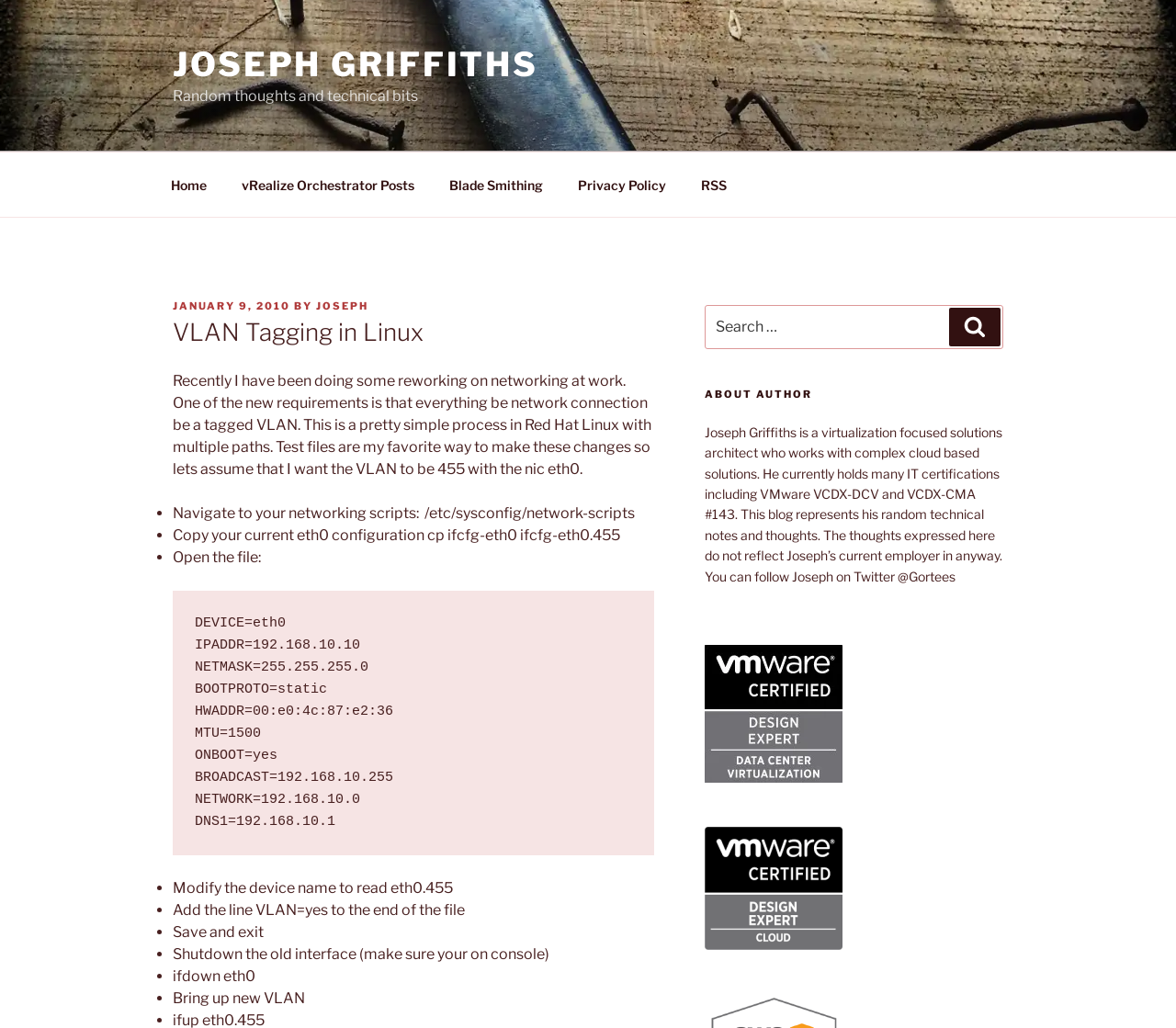Produce an elaborate caption capturing the essence of the webpage.

This webpage is a blog post titled "VLAN Tagging in Linux" by Joseph Griffiths. At the top, there is a navigation menu with links to "Home", "vRealize Orchestrator Posts", "Blade Smithing", "Privacy Policy", and "RSS". Below the navigation menu, there is a header section with the title of the blog post, the date "January 9, 2010", and the author's name "Joseph".

The main content of the blog post is a tutorial on VLAN tagging in Linux, which is divided into several steps. Each step is marked with a bullet point and includes a brief description of the action to be taken. The steps include navigating to the networking scripts, copying the current eth0 configuration, opening the file, modifying the device name, adding the VLAN=yes line, saving and exiting, shutting down the old interface, and bringing up the new VLAN.

On the right side of the page, there is a search box with a "Search" button. Below the search box, there is an "About Author" section that provides a brief bio of Joseph Griffiths, including his profession, certifications, and Twitter handle.

There are no images on the page, and the overall content is focused on providing technical information and instructions.